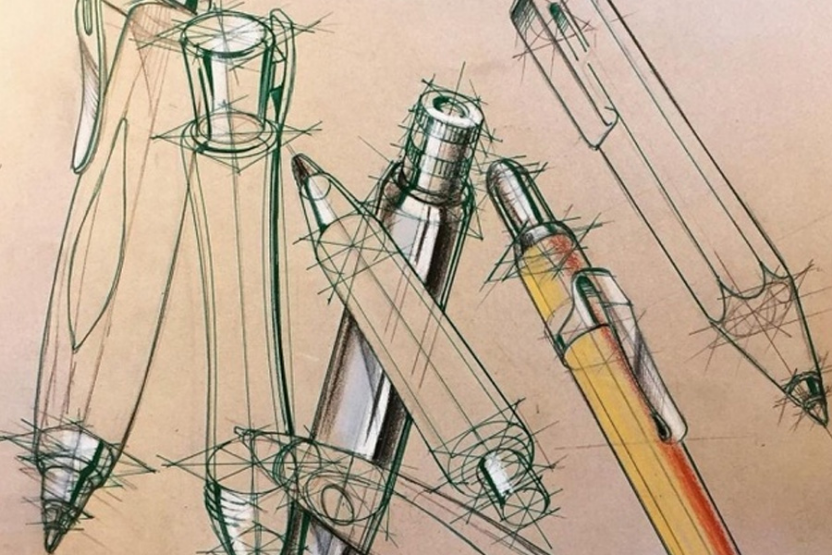What effect does the overlapping shapes and light shading have?
Respond with a short answer, either a single word or a phrase, based on the image.

Emphasizes three-dimensionality